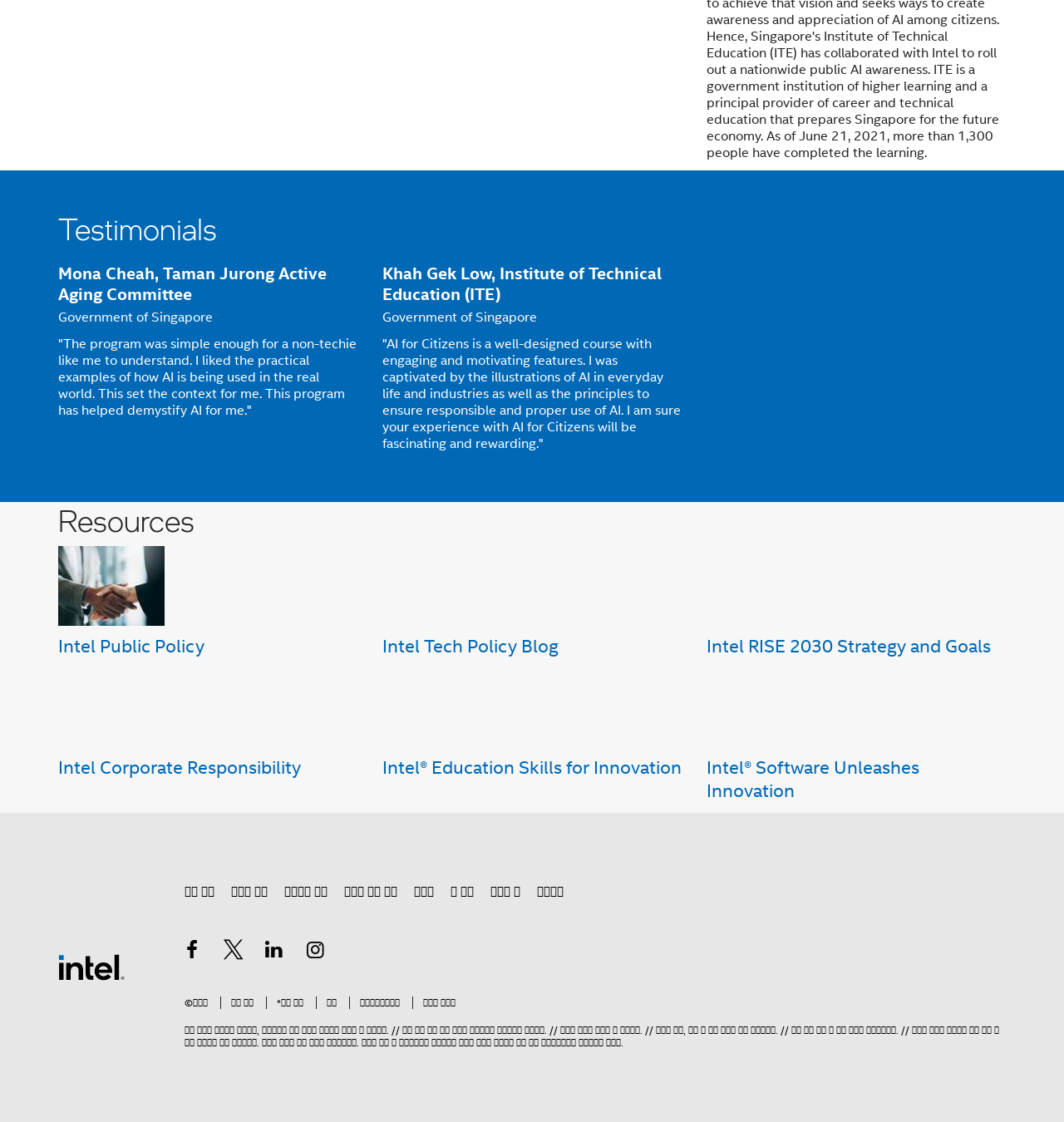Please reply with a single word or brief phrase to the question: 
What is the occupation of Mona Cheah?

Taman Jurong Active Aging Committee